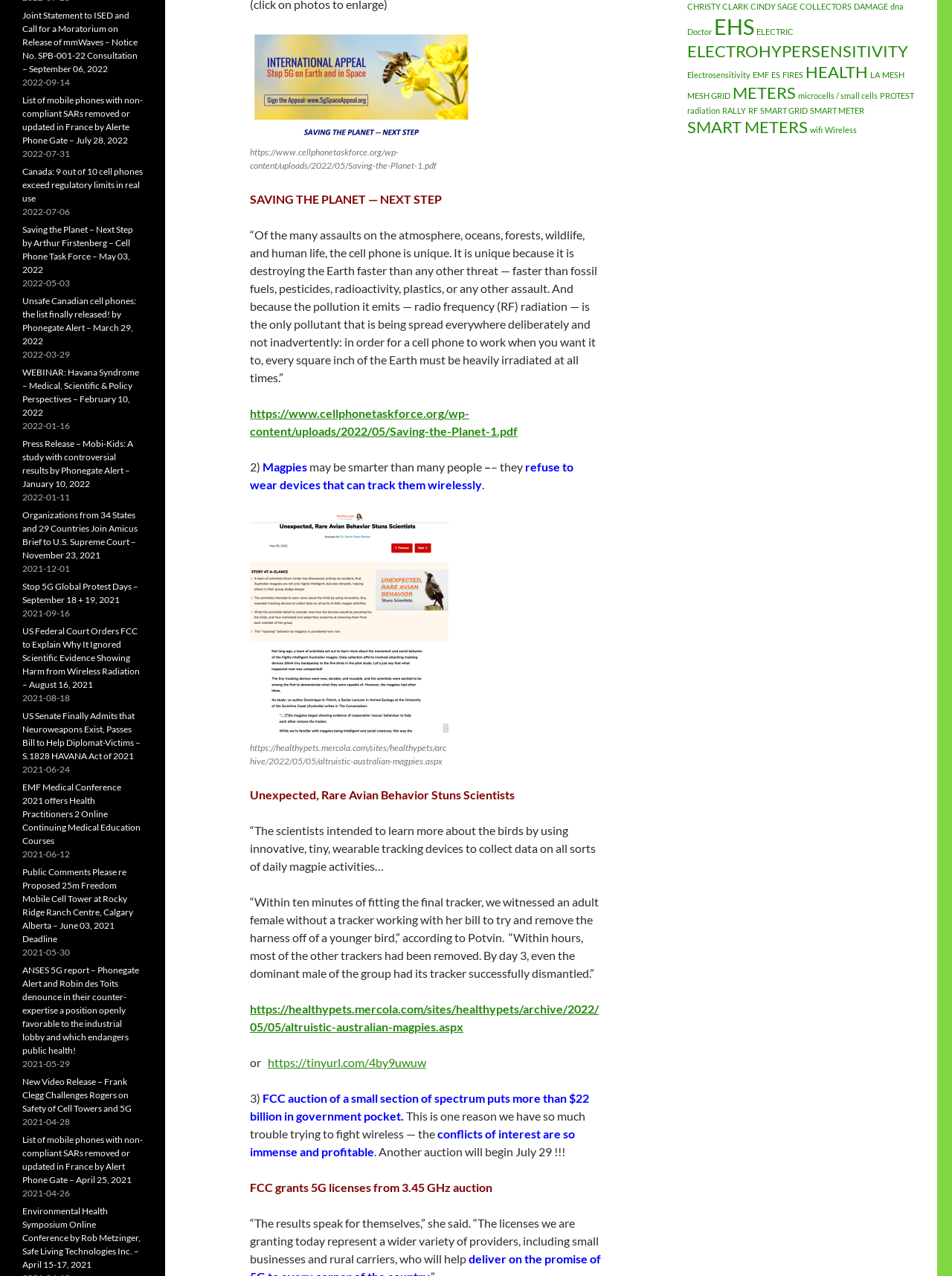Given the element description: "Doctor", predict the bounding box coordinates of the UI element it refers to, using four float numbers between 0 and 1, i.e., [left, top, right, bottom].

[0.722, 0.021, 0.748, 0.029]